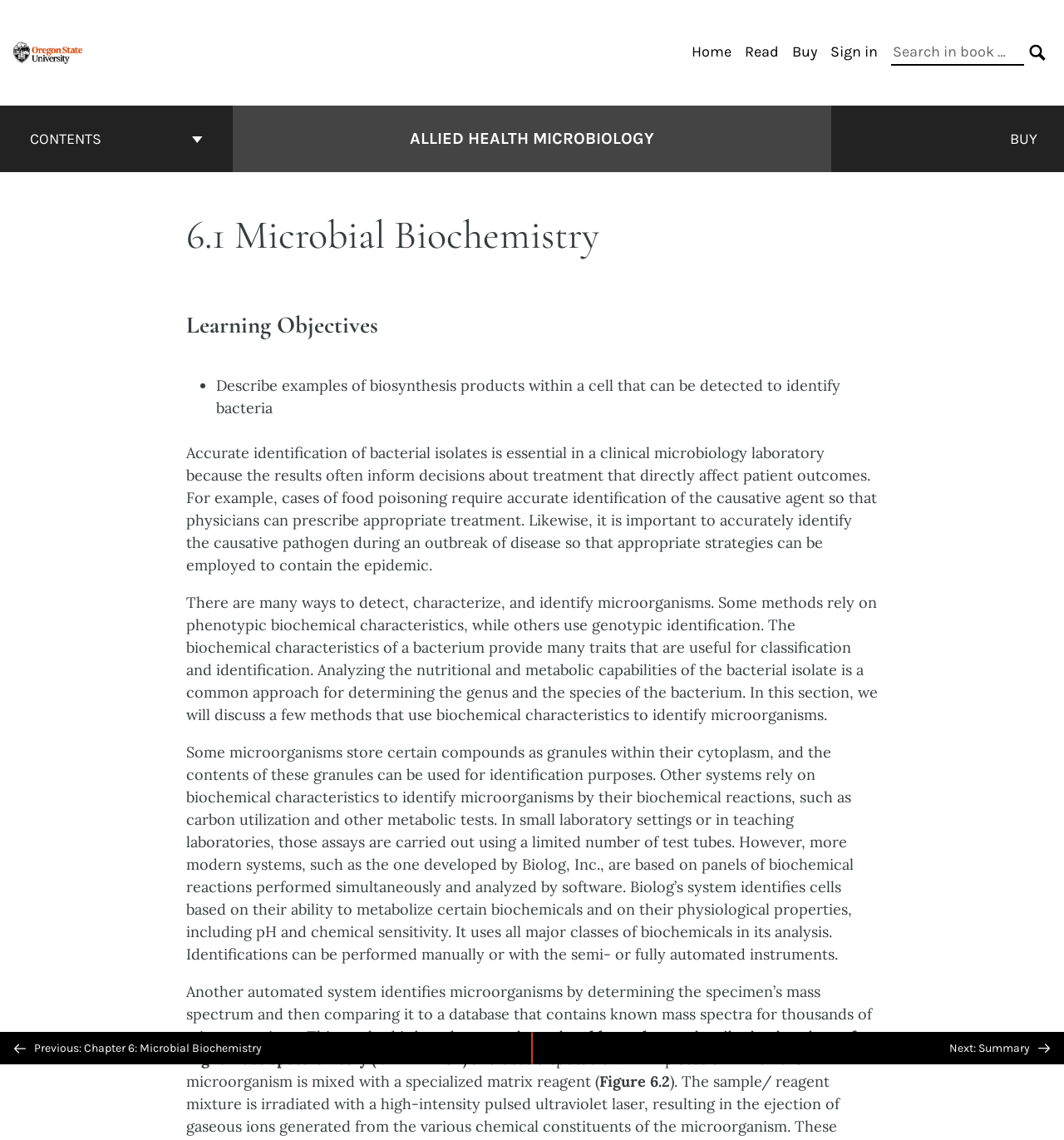Determine the coordinates of the bounding box for the clickable area needed to execute this instruction: "Click on CONTENTS".

[0.003, 0.093, 0.216, 0.151]